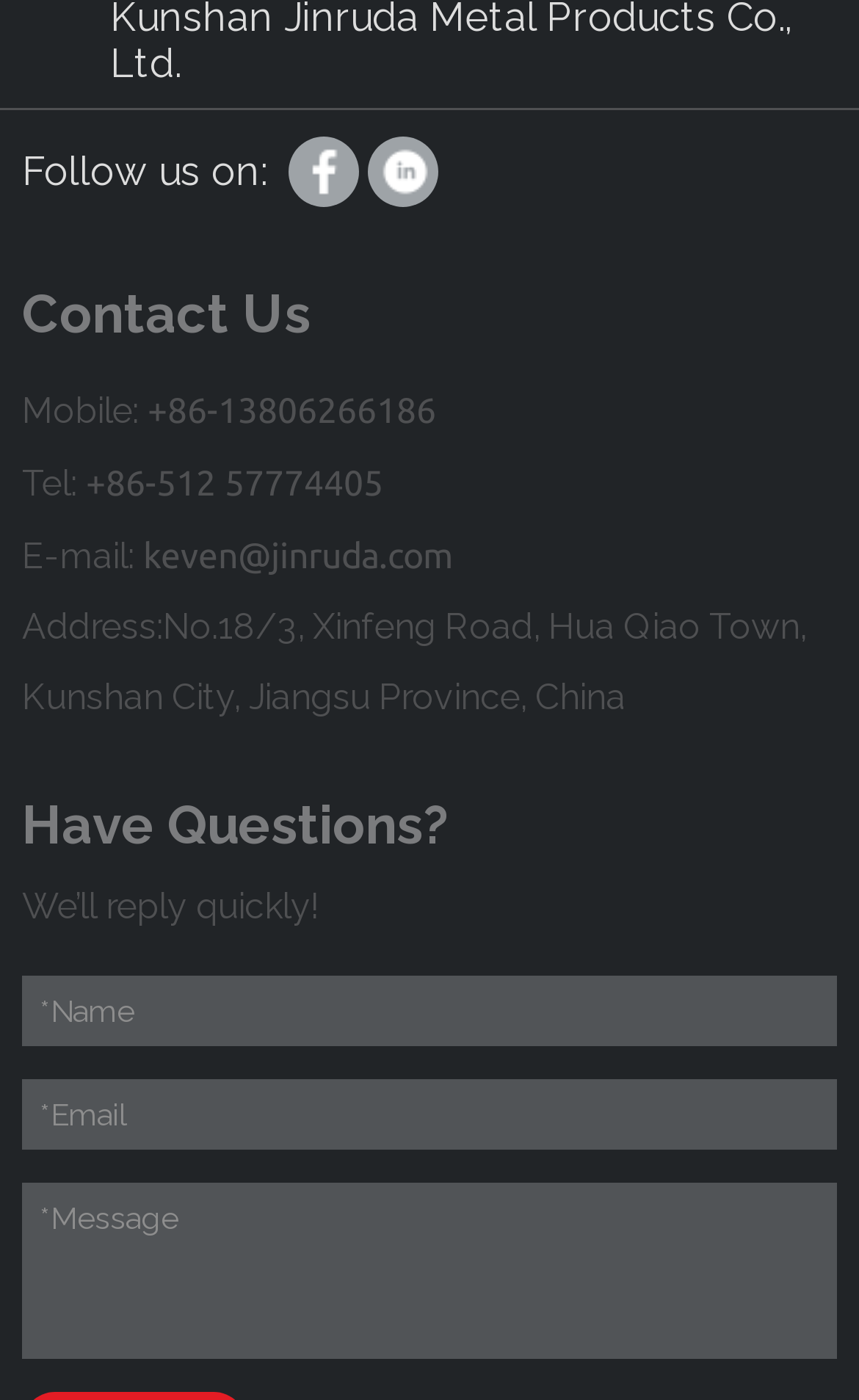What social media platforms are listed?
Based on the image, respond with a single word or phrase.

Facebook, LinkedIn